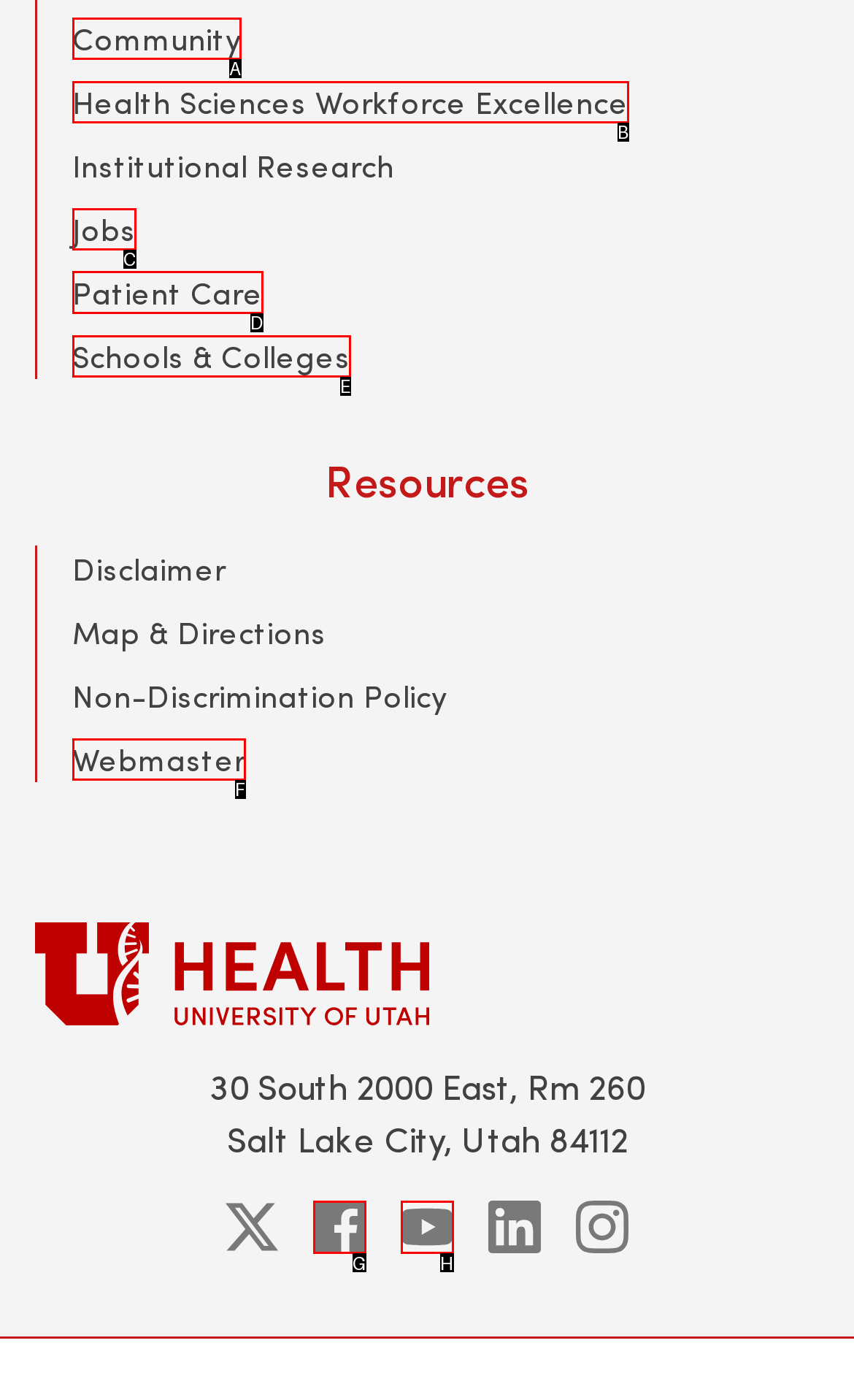Tell me which one HTML element I should click to complete the following task: Visit Patient Care Answer with the option's letter from the given choices directly.

D